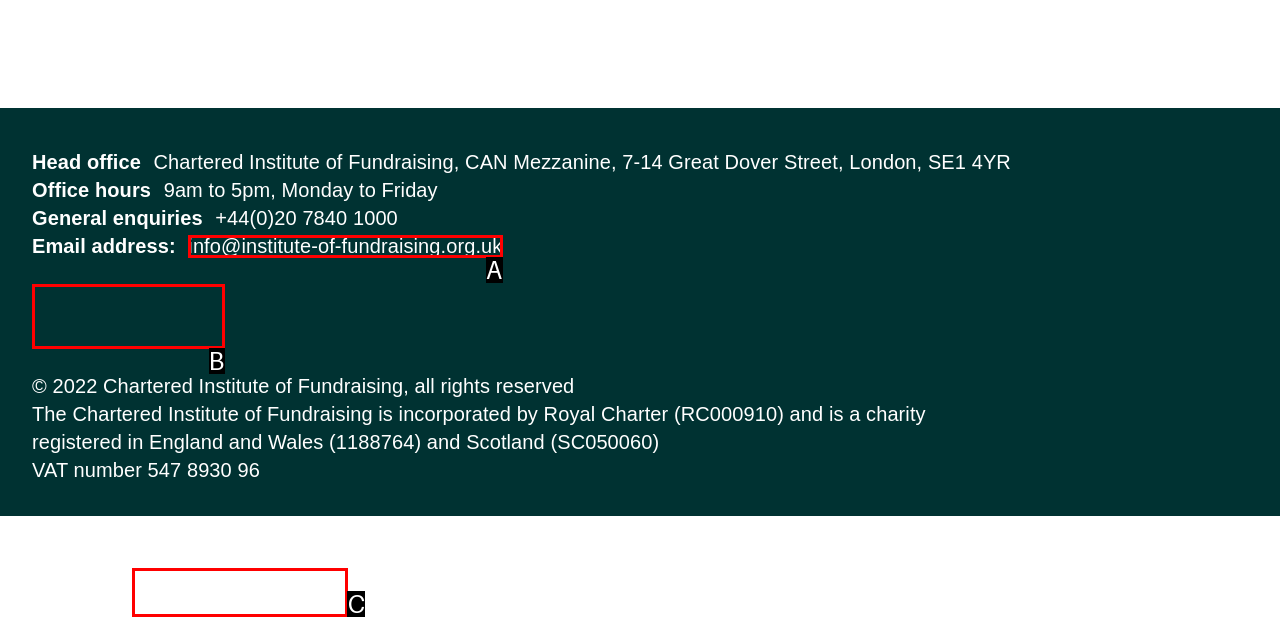Based on the given description: Save and close, determine which HTML element is the best match. Respond with the letter of the chosen option.

C